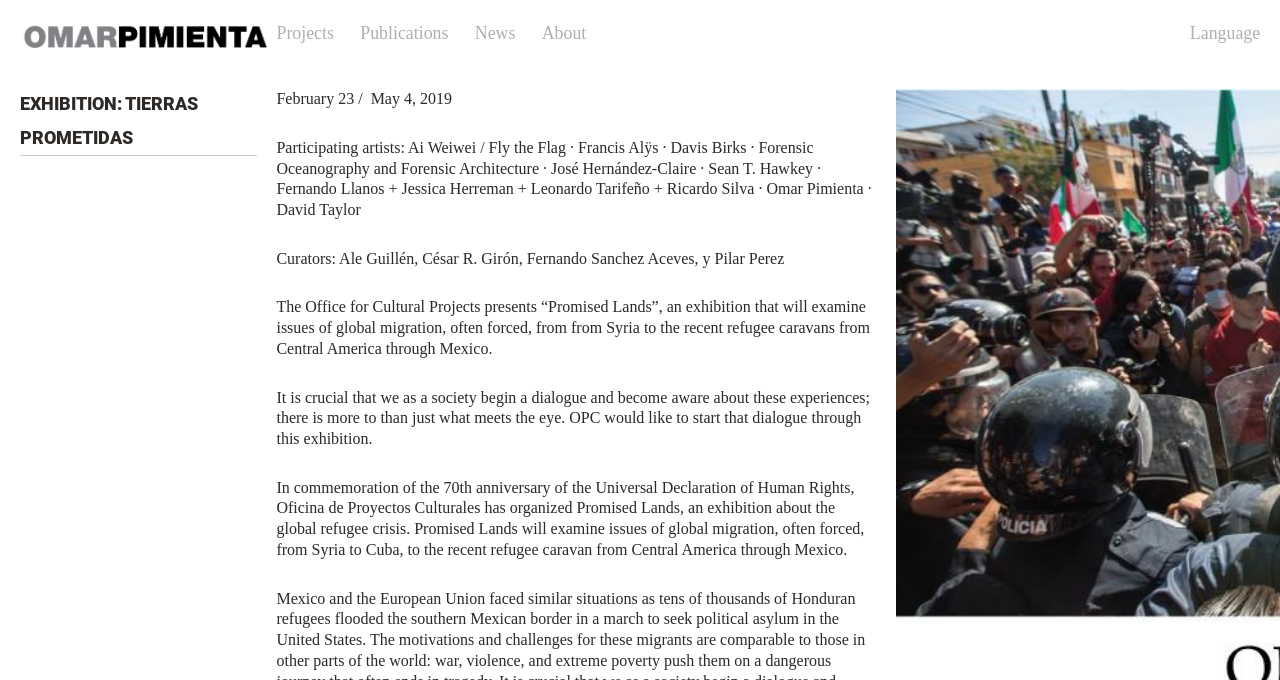Respond to the question below with a concise word or phrase:
Who are the curators of the exhibition?

Ale Guillén, César R. Girón, Fernando Sanchez Aceves, y Pilar Perez